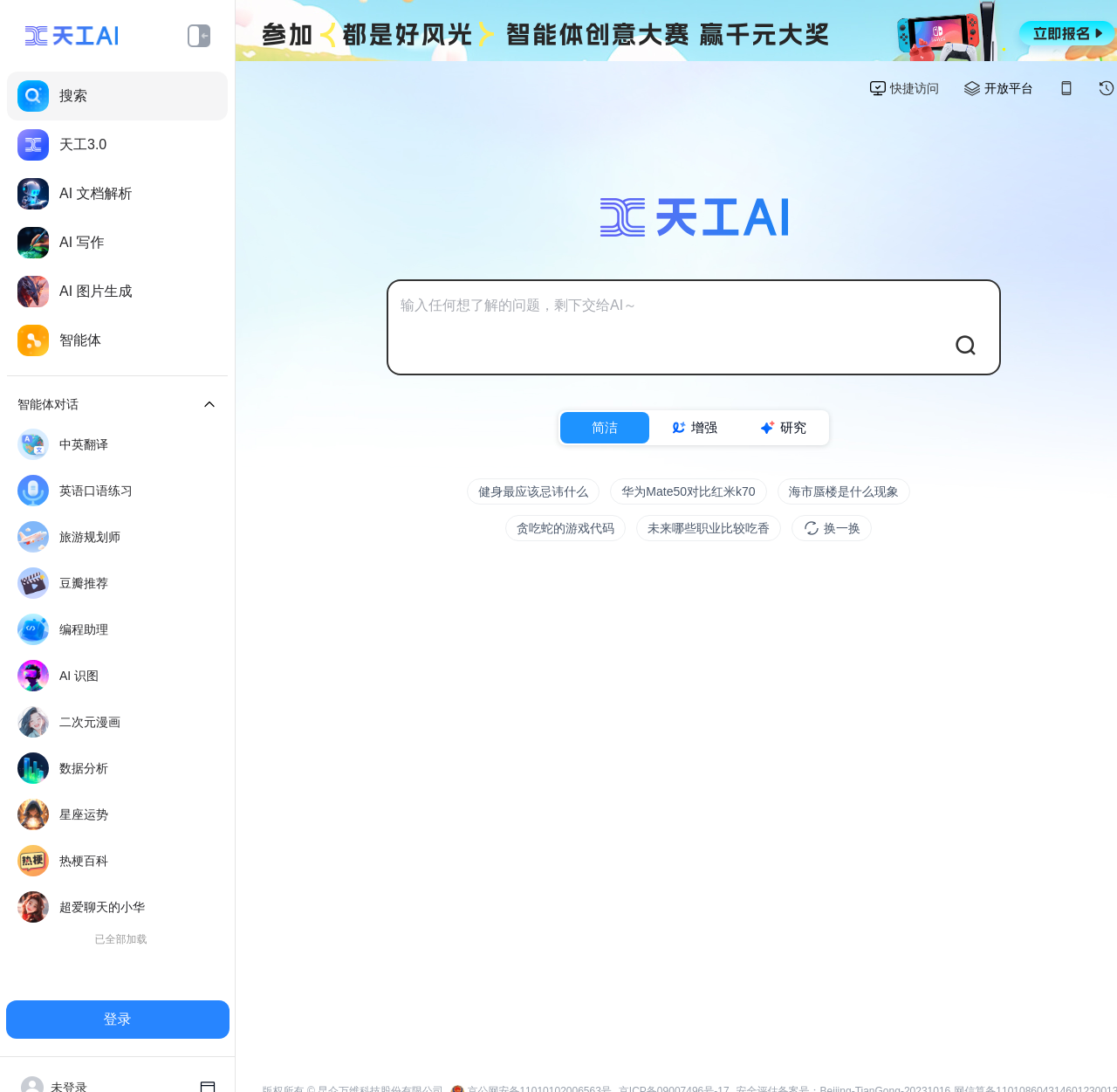Identify the bounding box coordinates of the clickable region necessary to fulfill the following instruction: "Type a question to ask the AI". The bounding box coordinates should be four float numbers between 0 and 1, i.e., [left, top, right, bottom].

[0.359, 0.27, 0.884, 0.289]